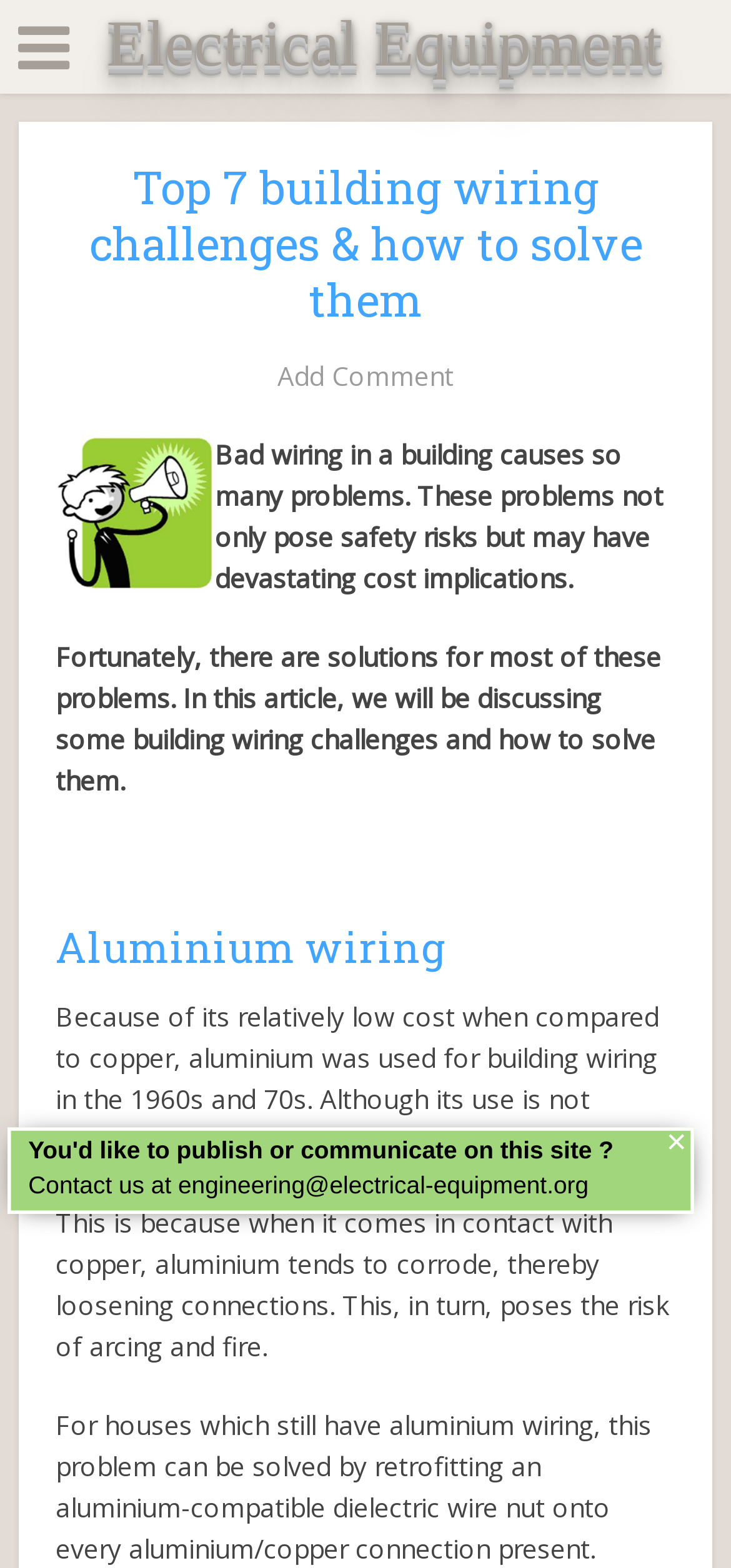What is the main topic of this article?
We need a detailed and meticulous answer to the question.

Based on the heading 'Top 7 building wiring challenges & how to solve them' and the content of the article, it is clear that the main topic of this article is building wiring challenges and their solutions.